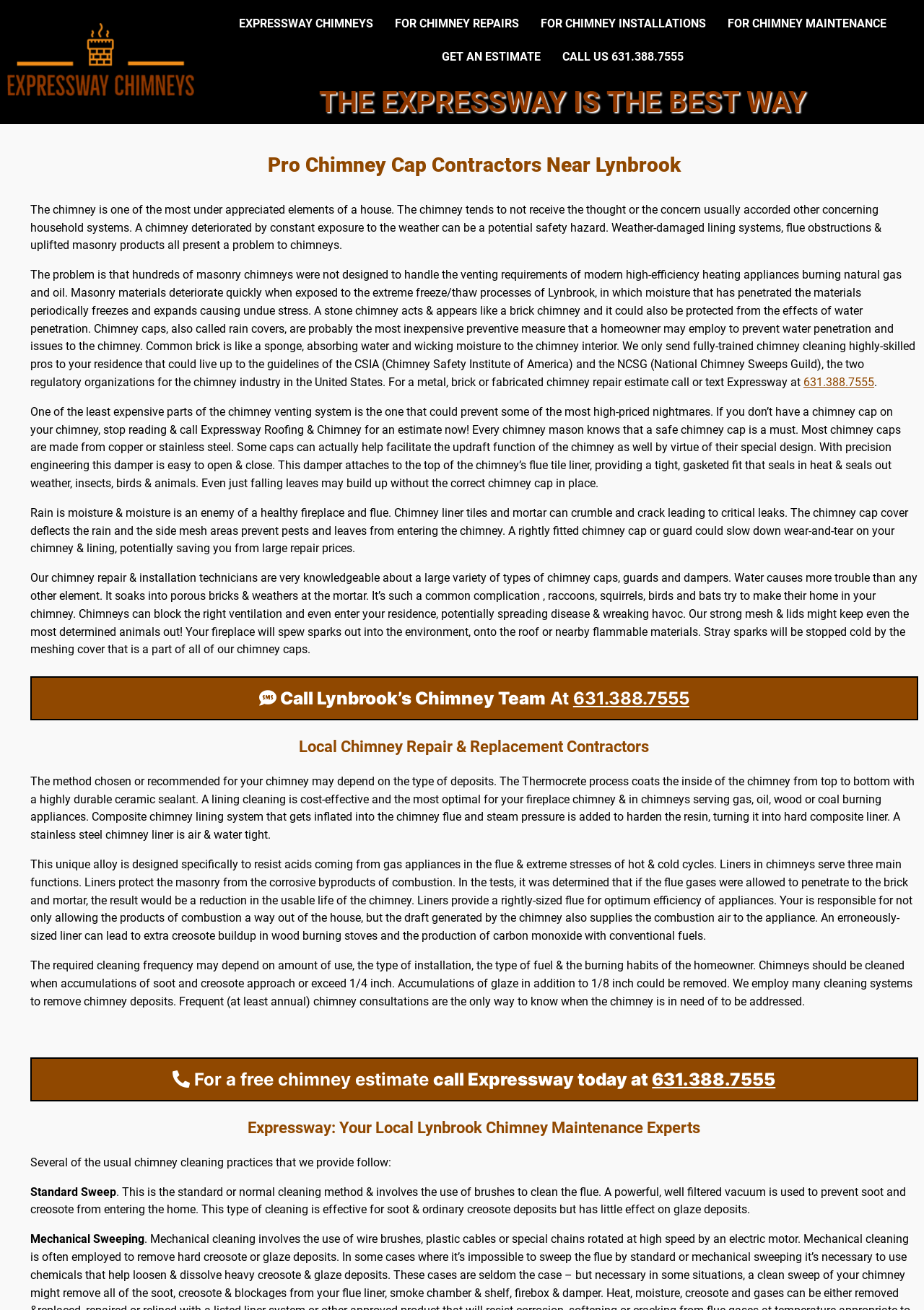Please determine the bounding box coordinates for the element that should be clicked to follow these instructions: "Click the 'roof' link".

[0.561, 0.477, 0.584, 0.487]